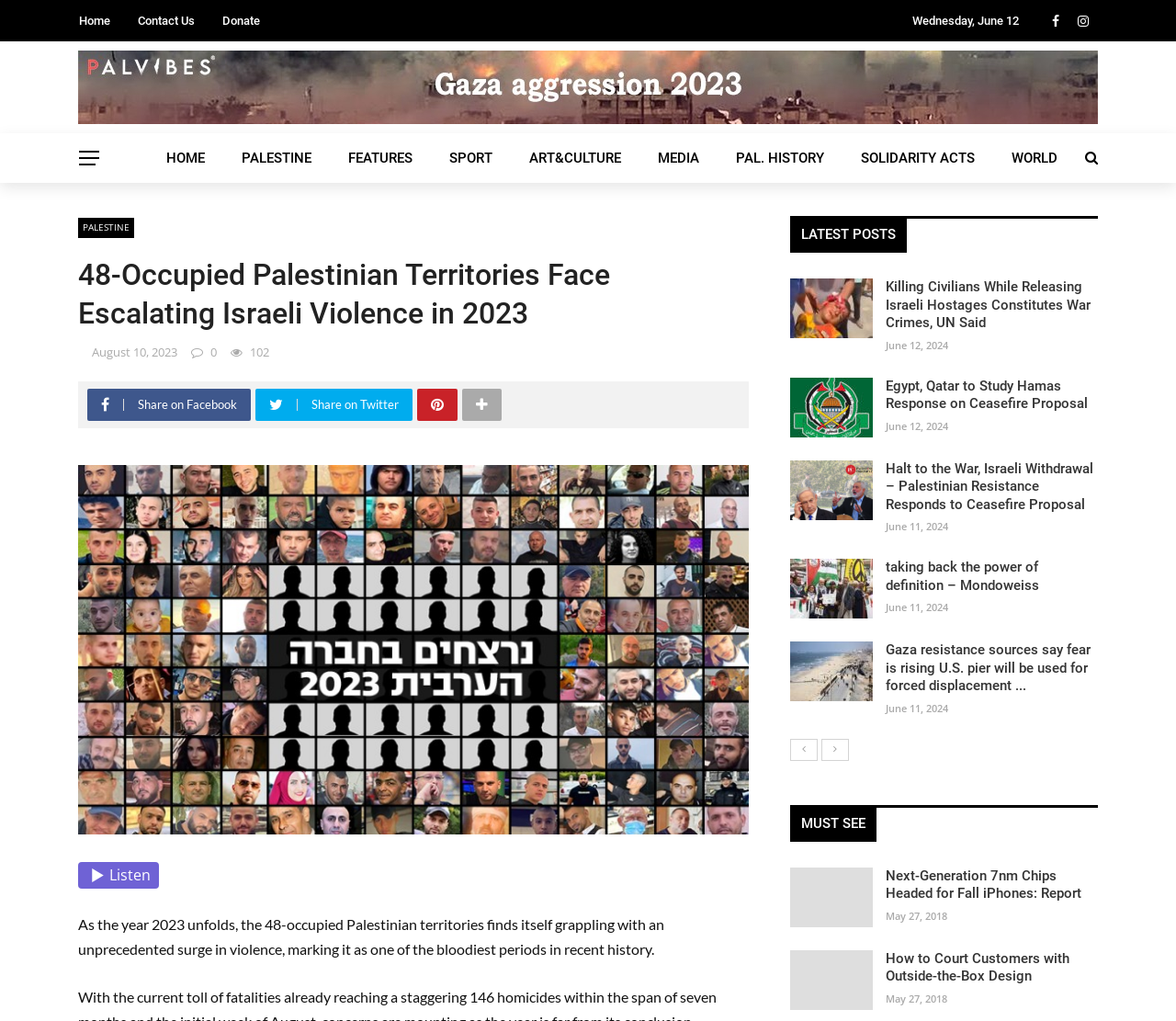Bounding box coordinates are specified in the format (top-left x, top-left y, bottom-right x, bottom-right y). All values are floating point numbers bounded between 0 and 1. Please provide the bounding box coordinate of the region this sentence describes: Listen

[0.066, 0.844, 0.135, 0.87]